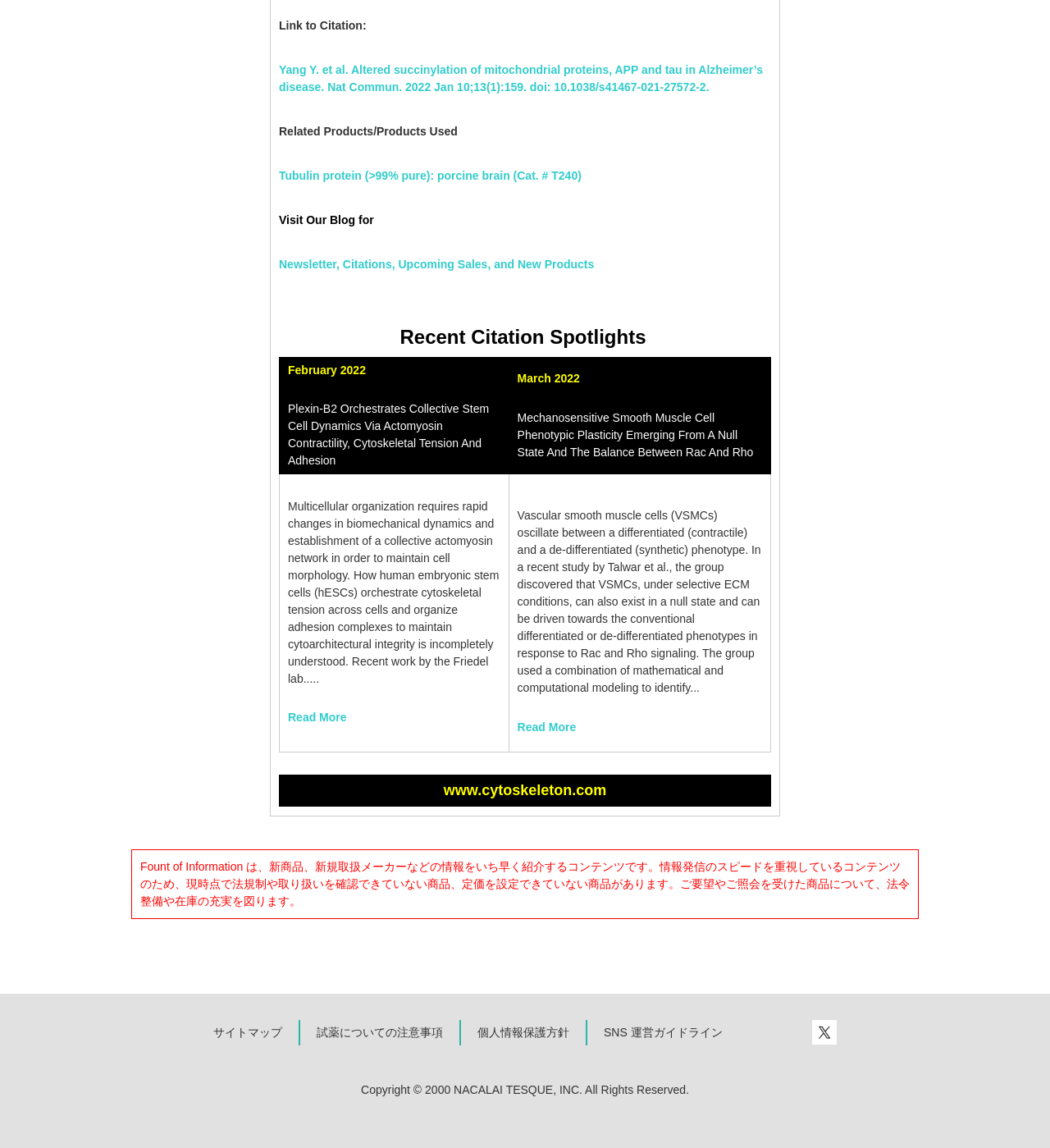Provide a brief response to the question below using one word or phrase:
How many rows are in the table with citations?

2